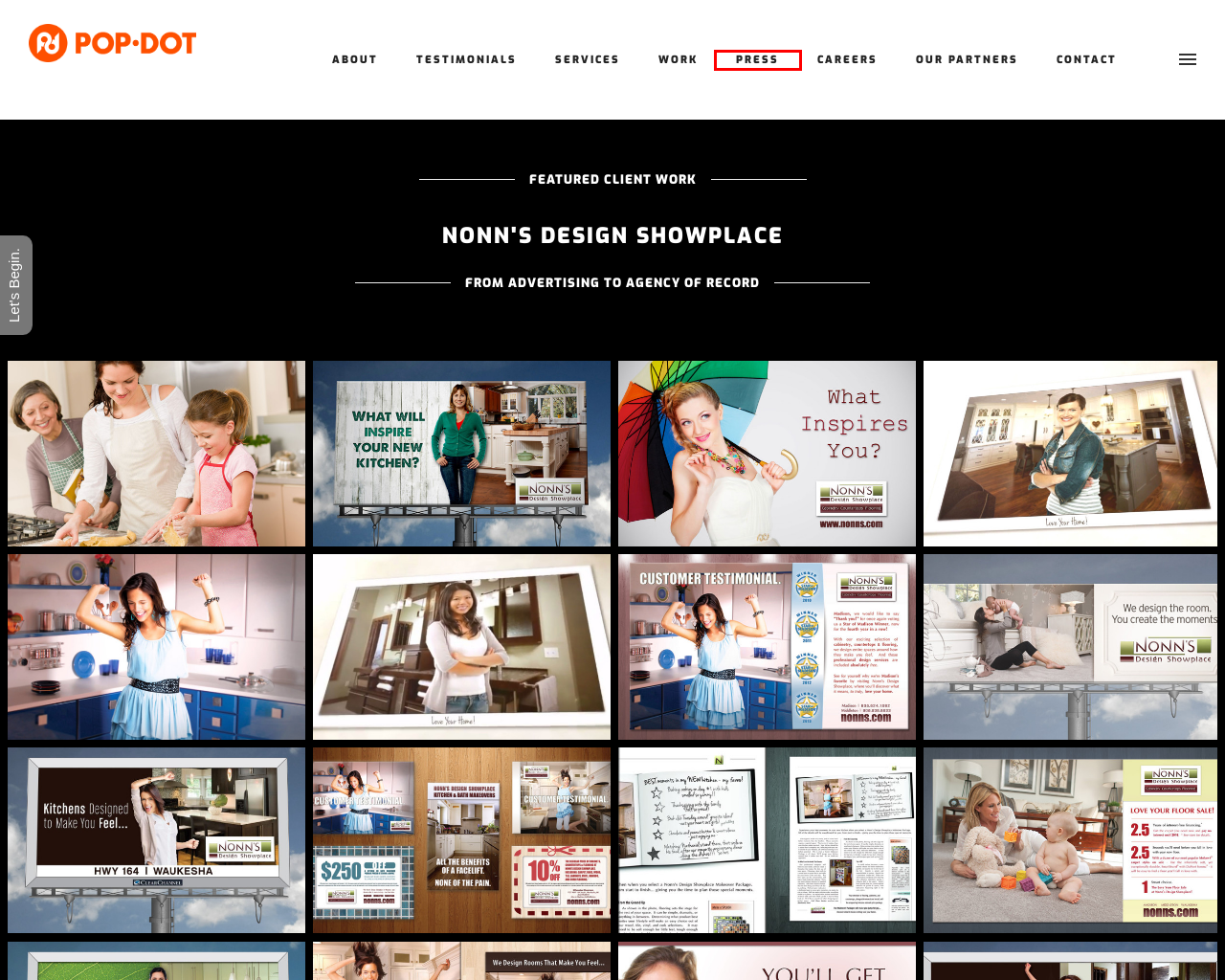Look at the screenshot of a webpage that includes a red bounding box around a UI element. Select the most appropriate webpage description that matches the page seen after clicking the highlighted element. Here are the candidates:
A. Marketing Agency Testimonials Pop-Dot in Madison WI
B. Nonn's Design Showplace Outdoor Advertising - Anne | Pop-Dot
C. Nonn's Design Showplace Billboard Advertising | Pop-Dot
D. Nonn's Design Showplace Print Advertising "Best Moments" | Pop-Dot
E. Nonn's Radio Advertising "What Inspires You" | Pop-Dot
F. Press Articles About Pop-Dot • A Marketing Agency in Madison, WI | Pop-Dot
G. About Pop-Dot, Marketing Agency in Madison, WI
H. Nonn's Design Showplace Sales Advertising | Pop-Dot

F